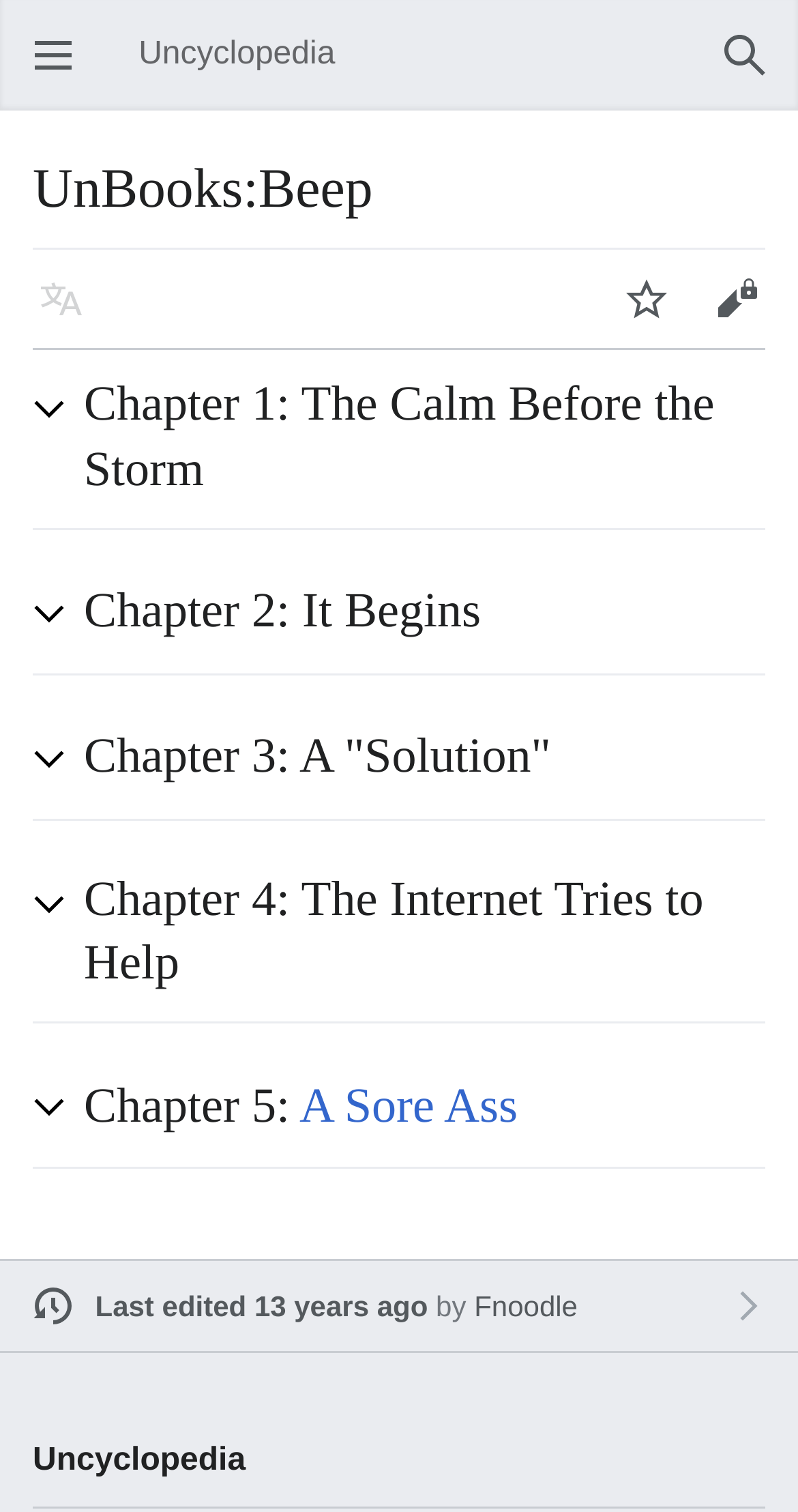Describe all the significant parts and information present on the webpage.

This webpage is about a book titled "UnBooks:Beep" on Uncyclopedia, a content-free encyclopedia. At the top left corner, there is a button to open the main menu. Next to it, there is a navigation section for user navigation. On the top right corner, there is a search button.

The main content area is divided into several sections. At the top, there is a heading with the title "UnBooks:Beep". Below it, there are three buttons for language, watch, and edit options. 

The main content is organized into chapters, with each chapter having a heading and a collapsible block. There are five chapters in total, titled "Chapter 1: The Calm Before the Storm", "Chapter 2: It Begins", "Chapter 3: A "Solution"", "Chapter 4: The Internet Tries to Help", and "Chapter 5: A Sore Ass". Each chapter has a button to expand or collapse its content.

At the bottom of the page, there is information about the last edit, which was 13 years ago, and a link to the editor's username, Fnoodle. Finally, at the very bottom, there is a heading with the title "Uncyclopedia".